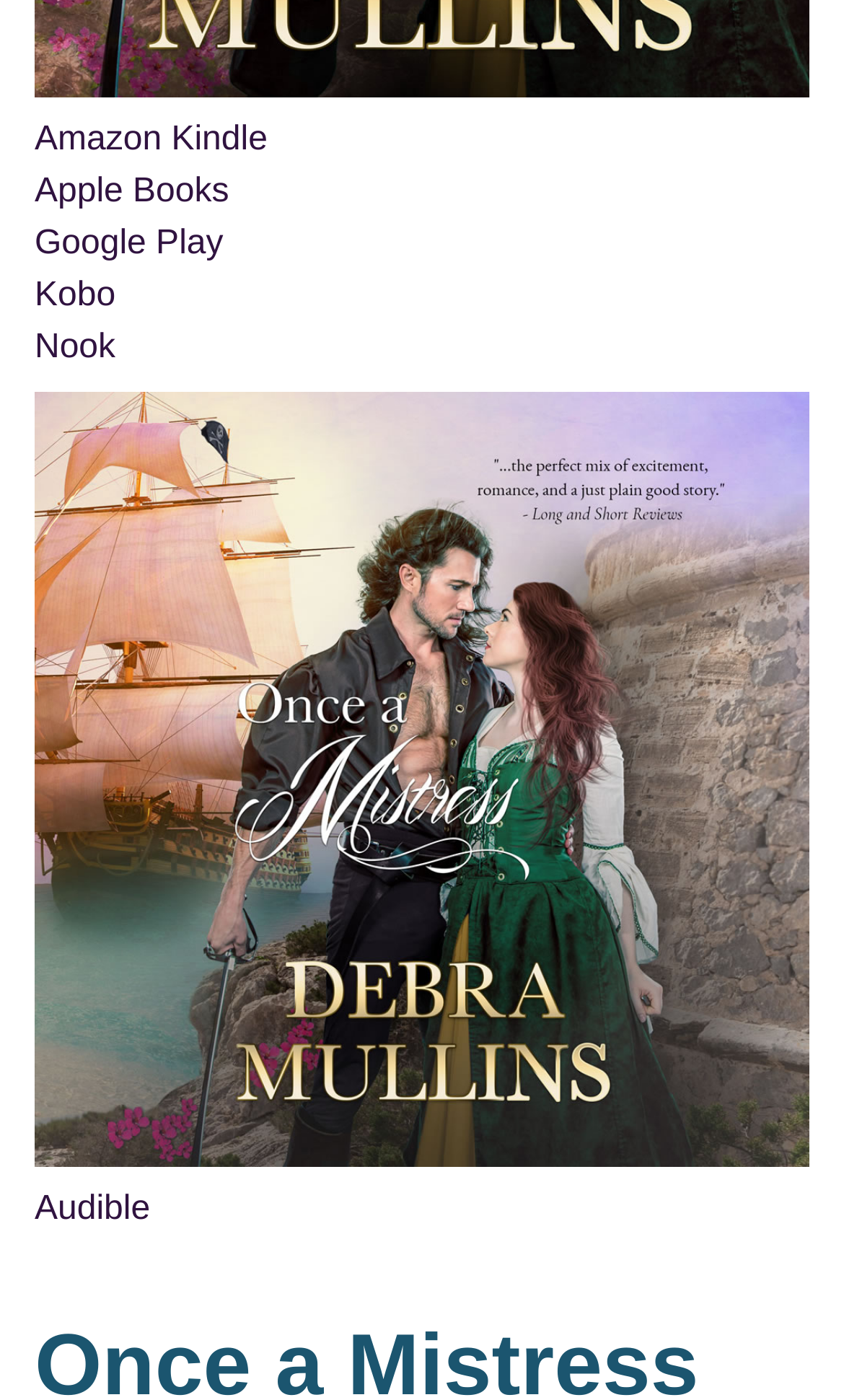Is Audible an e-book platform?
Answer with a single word or phrase, using the screenshot for reference.

No